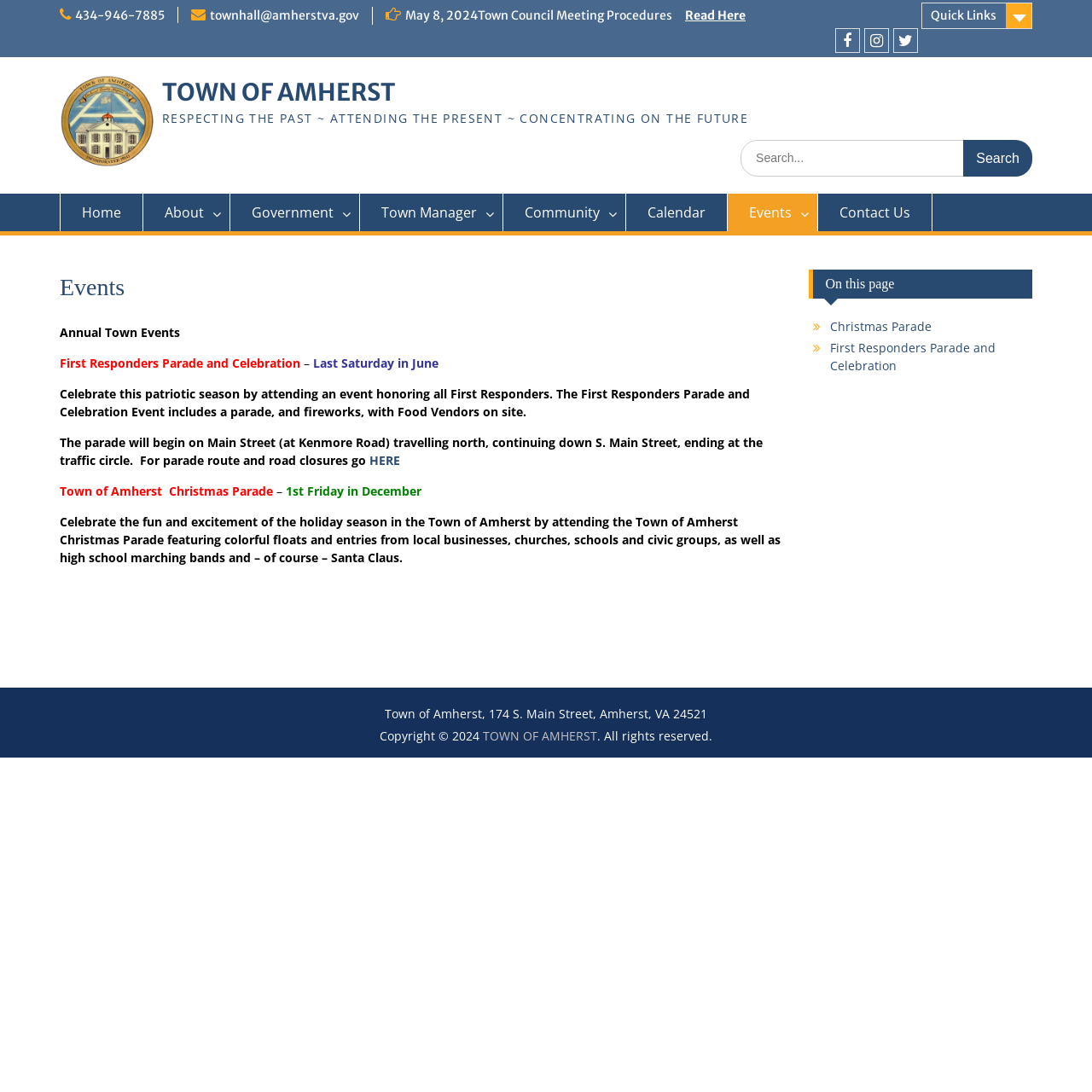Identify the coordinates of the bounding box for the element that must be clicked to accomplish the instruction: "Search for something".

[0.678, 0.128, 0.945, 0.162]